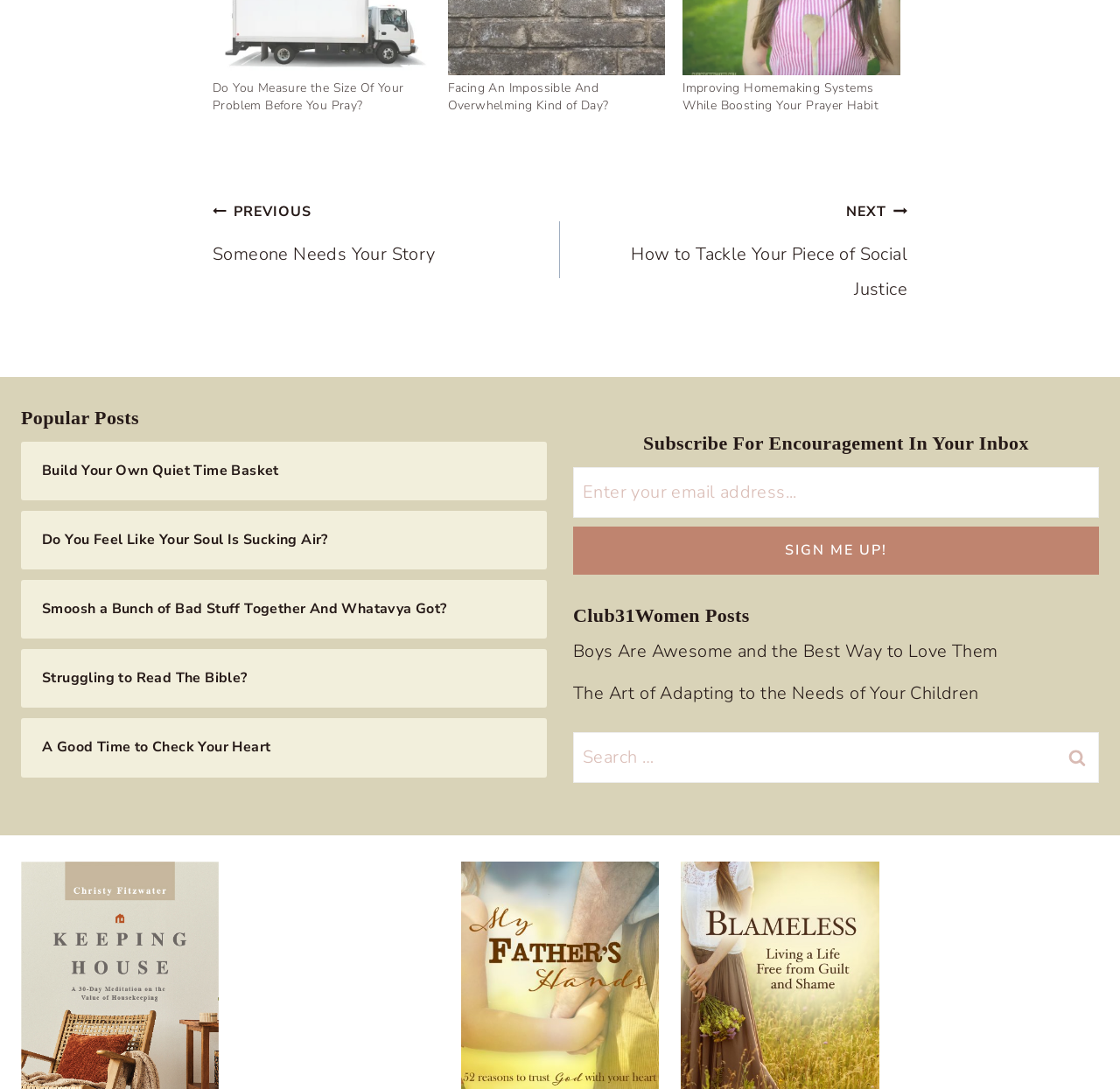What is the function of the button with the text 'Search'? Look at the image and give a one-word or short phrase answer.

Search for posts